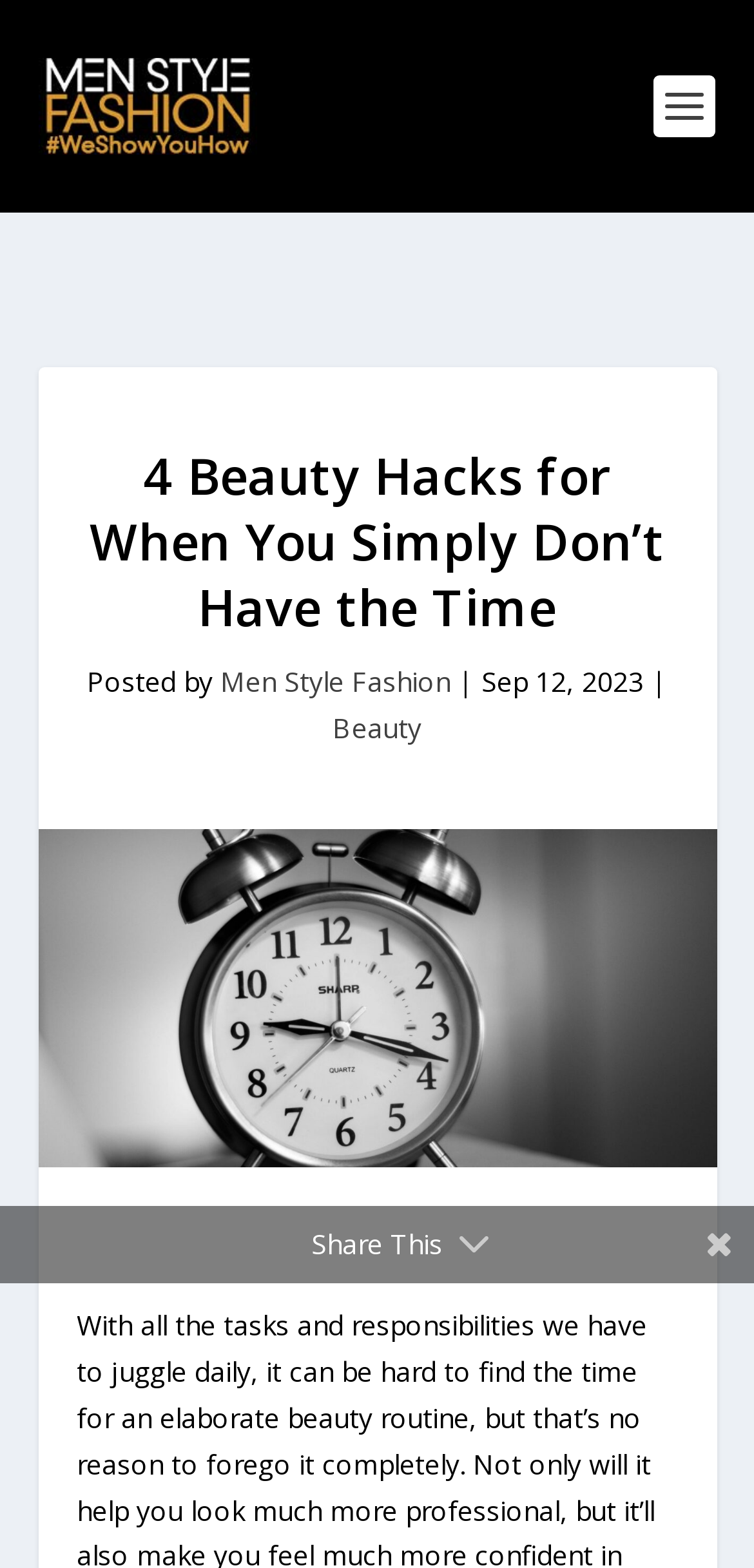What is the author of the article?
Answer the question with detailed information derived from the image.

I determined the answer by looking at the link 'Men Style Fashion' with bounding box coordinates [0.292, 0.423, 0.597, 0.447], which is likely the author or publisher of the article.